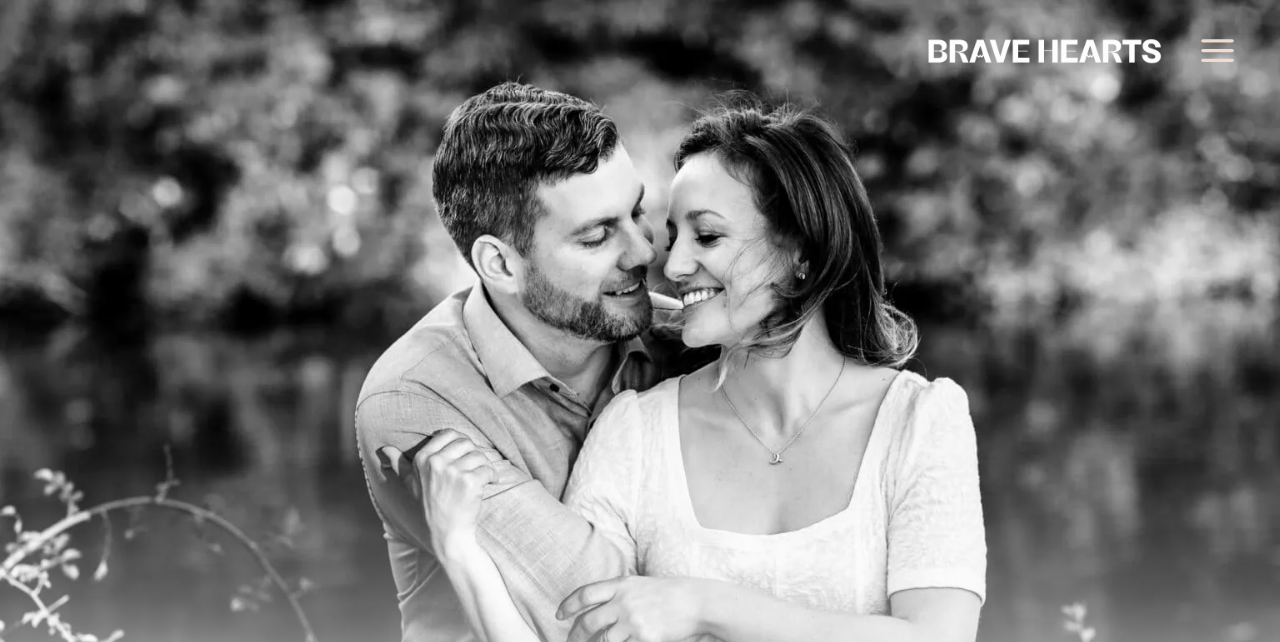Identify the title of the webpage and provide its text content.

Central MA Engagement Photography